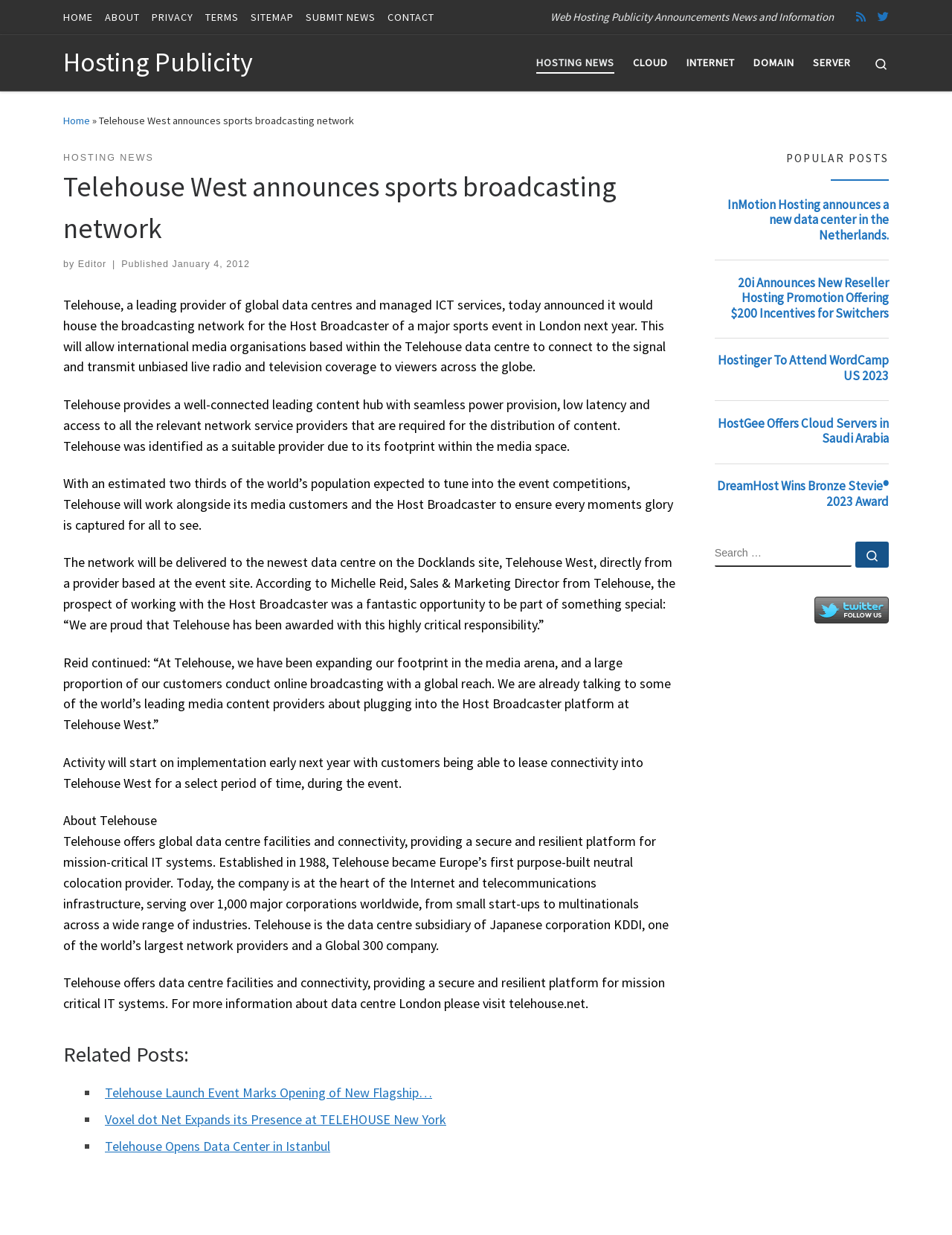What is the location of the data centre where the broadcasting network will be delivered?
Please describe in detail the information shown in the image to answer the question.

The answer can be found in the paragraph 'The network will be delivered to the newest data centre on the Docklands site, Telehouse West, directly from a provider based at the event site.' which provides information about the location of the data centre.